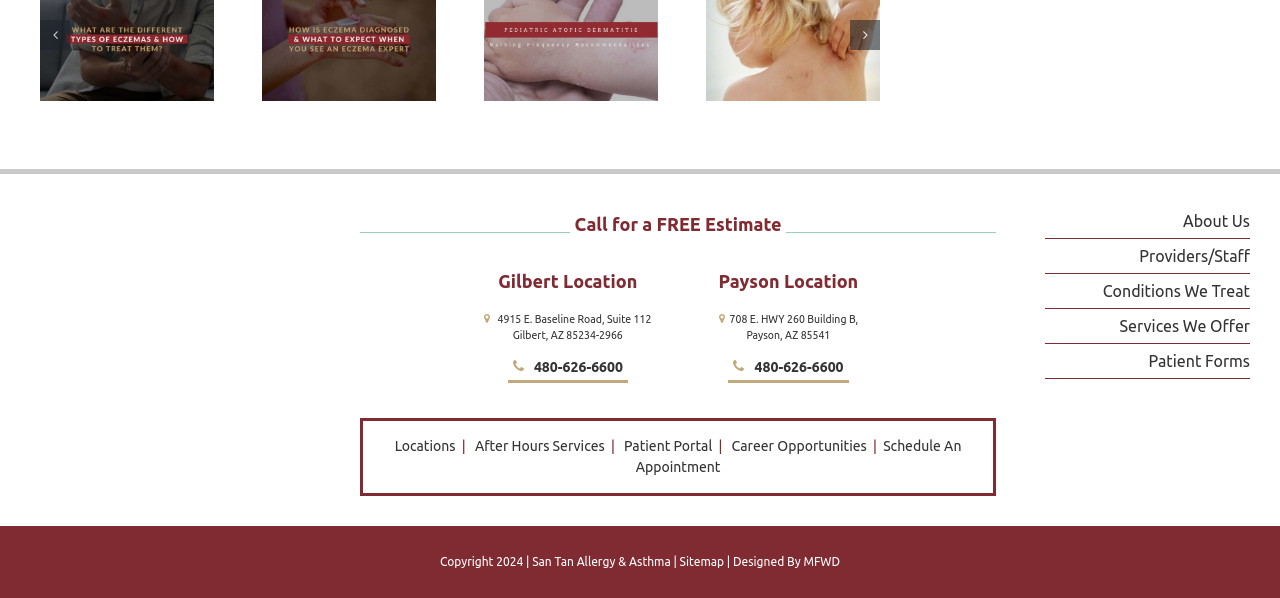Provide your answer in one word or a succinct phrase for the question: 
What is the name of the allergy and asthma clinic?

San Tan Allergy And Asthma